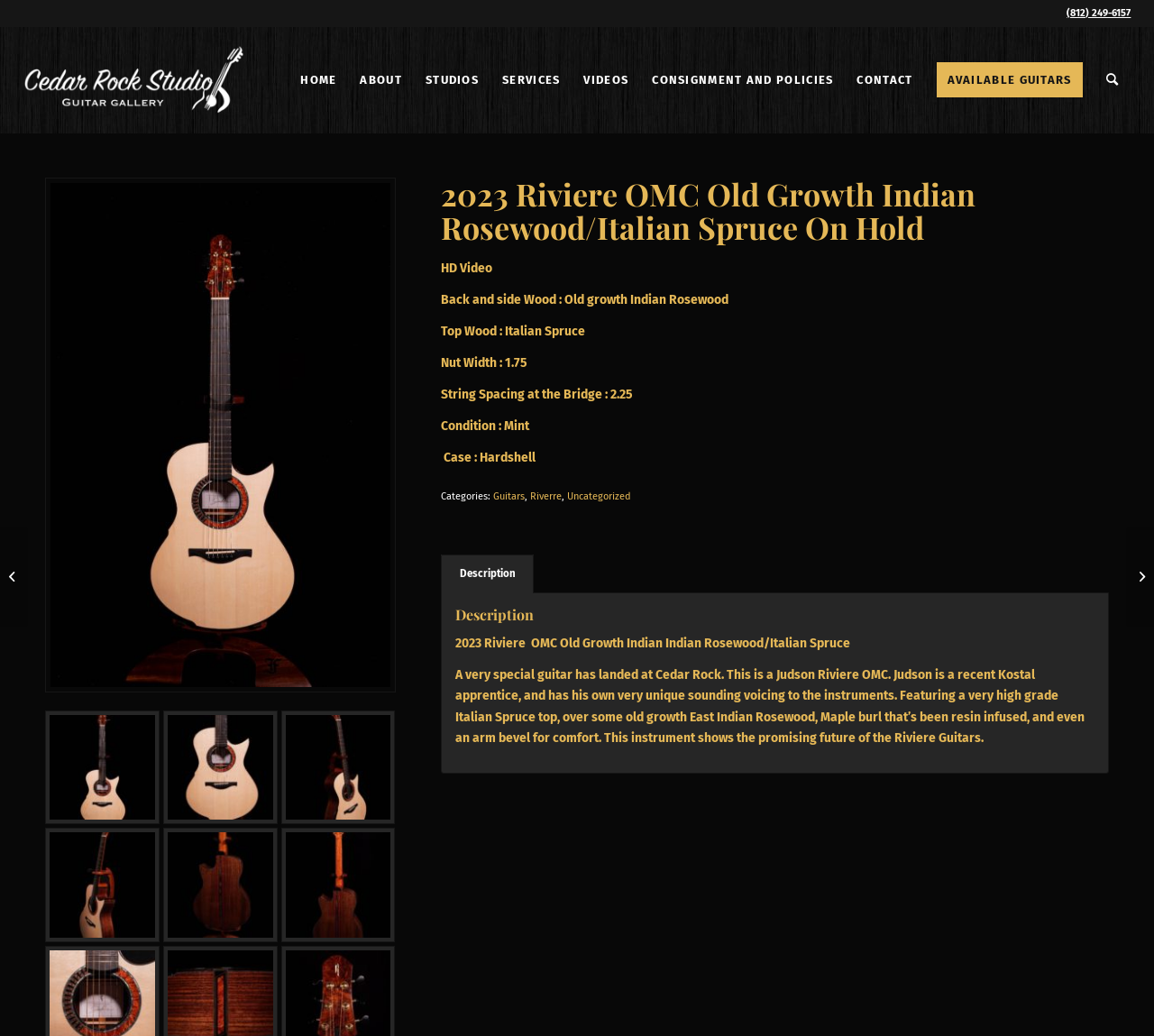Based on what you see in the screenshot, provide a thorough answer to this question: What is the nut width of the guitar?

The nut width of the guitar is specified as 1.75, which is mentioned in the description of the guitar.